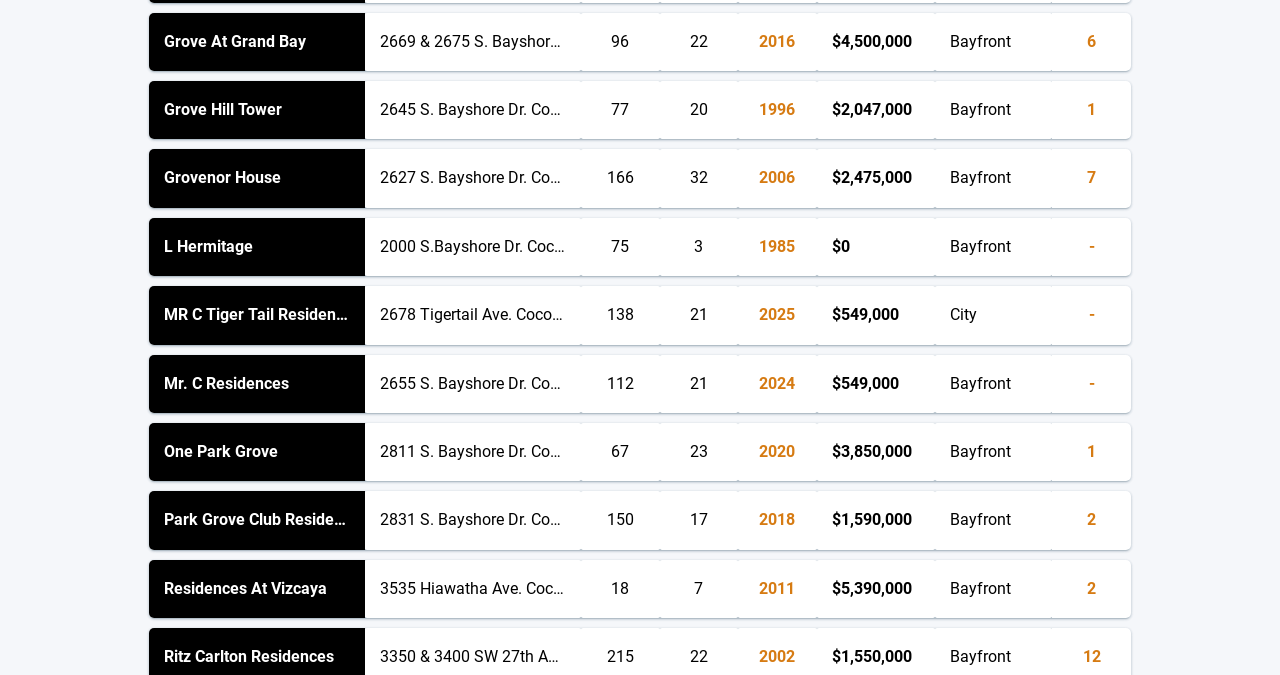Identify the bounding box coordinates of the clickable region necessary to fulfill the following instruction: "Click on the link to Park Grove Club Residences". The bounding box coordinates should be four float numbers between 0 and 1, i.e., [left, top, right, bottom].

[0.136, 0.283, 0.292, 0.304]